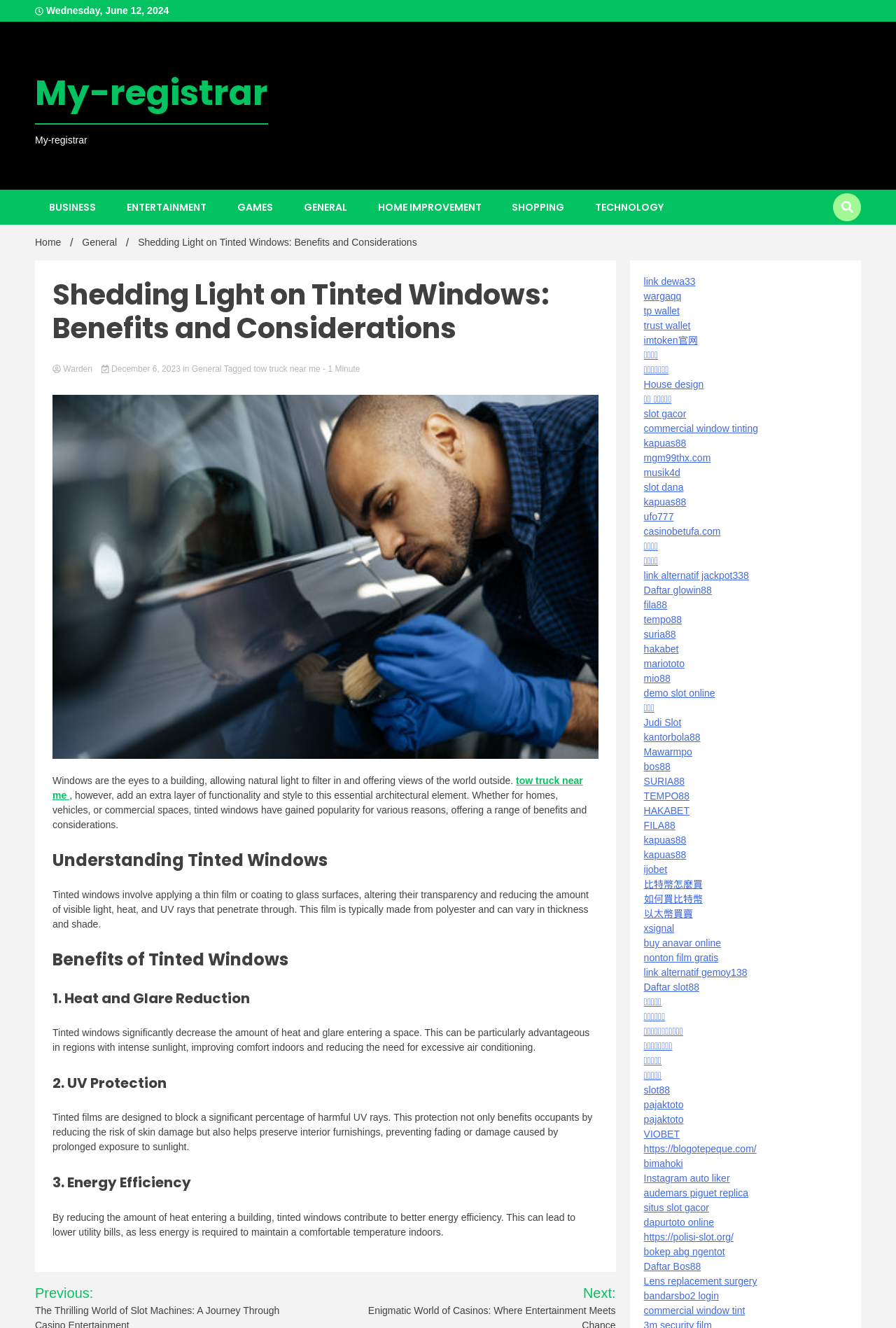Find the bounding box coordinates of the area that needs to be clicked in order to achieve the following instruction: "Click on the 'BUSINESS' link". The coordinates should be specified as four float numbers between 0 and 1, i.e., [left, top, right, bottom].

[0.039, 0.143, 0.123, 0.169]